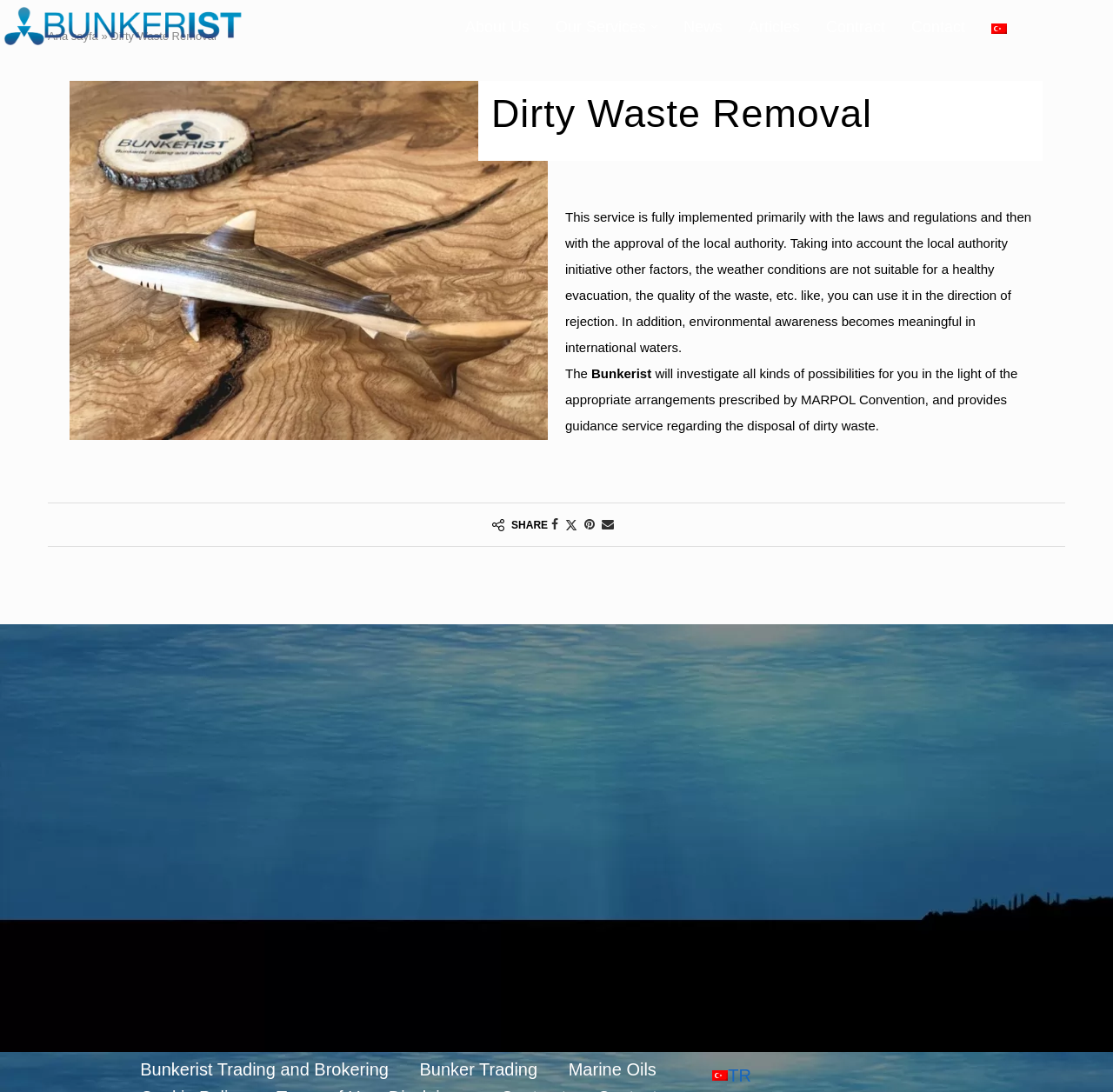Refer to the screenshot and give an in-depth answer to this question: What is the purpose of Bunkerist's guidance service?

According to the webpage, Bunkerist provides guidance service regarding the disposal of dirty waste, taking into account various factors such as the local authority initiative, weather conditions, and the quality of the waste.